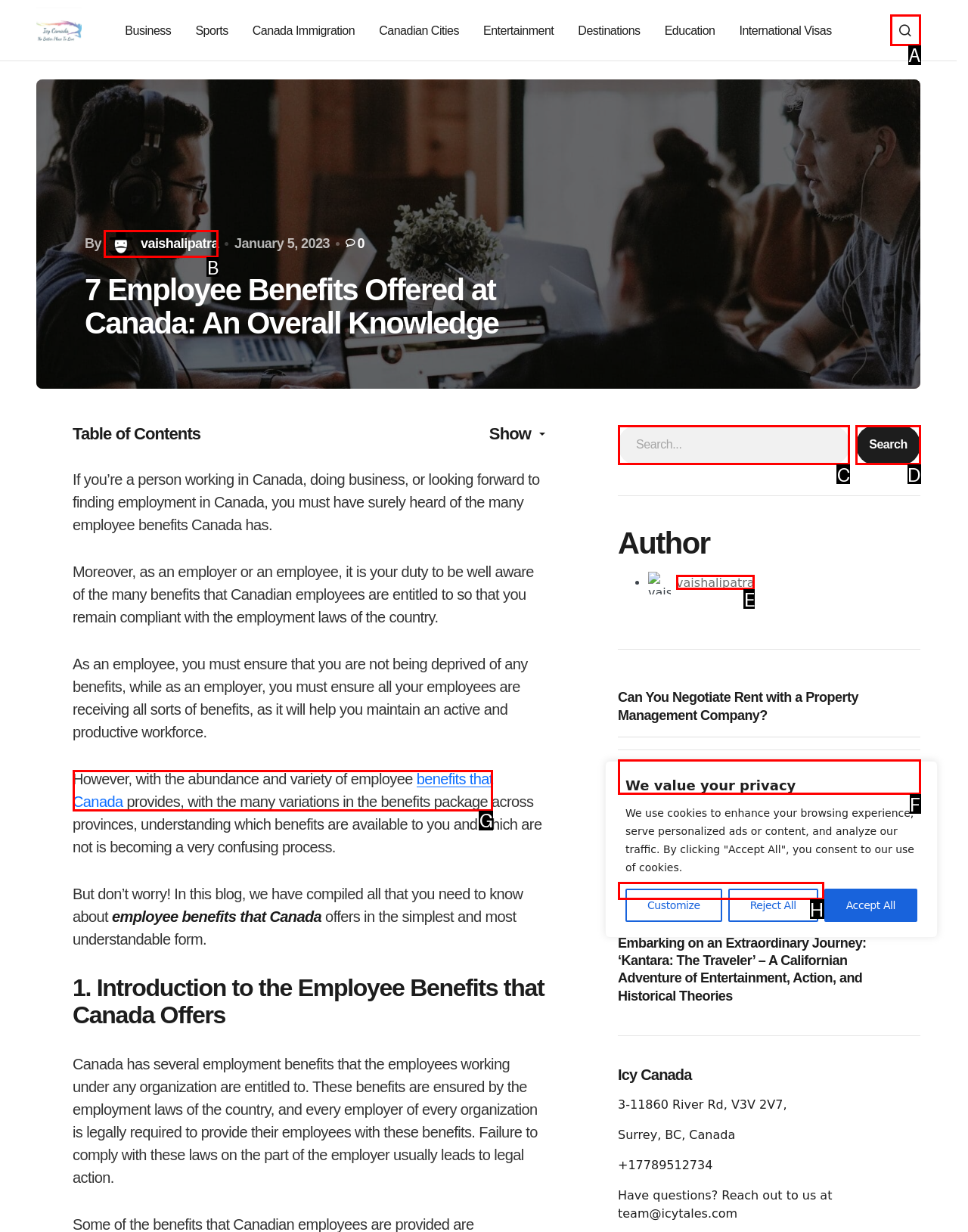Determine the correct UI element to click for this instruction: Search for something. Respond with the letter of the chosen element.

A